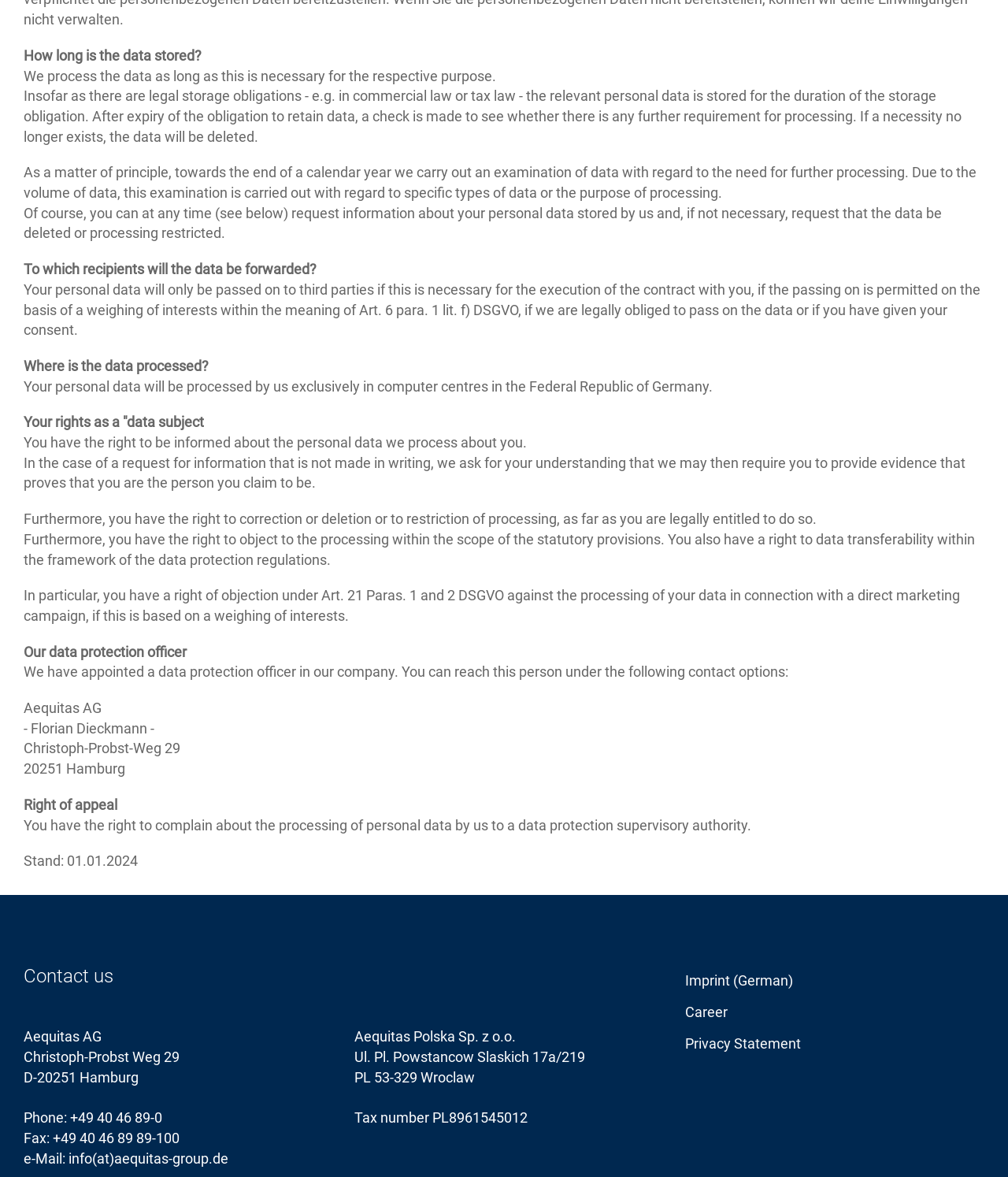Provide the bounding box coordinates, formatted as (top-left x, top-left y, bottom-right x, bottom-right y), with all values being floating point numbers between 0 and 1. Identify the bounding box of the UI element that matches the description: Imprint (German)

[0.68, 0.792, 0.78, 0.806]